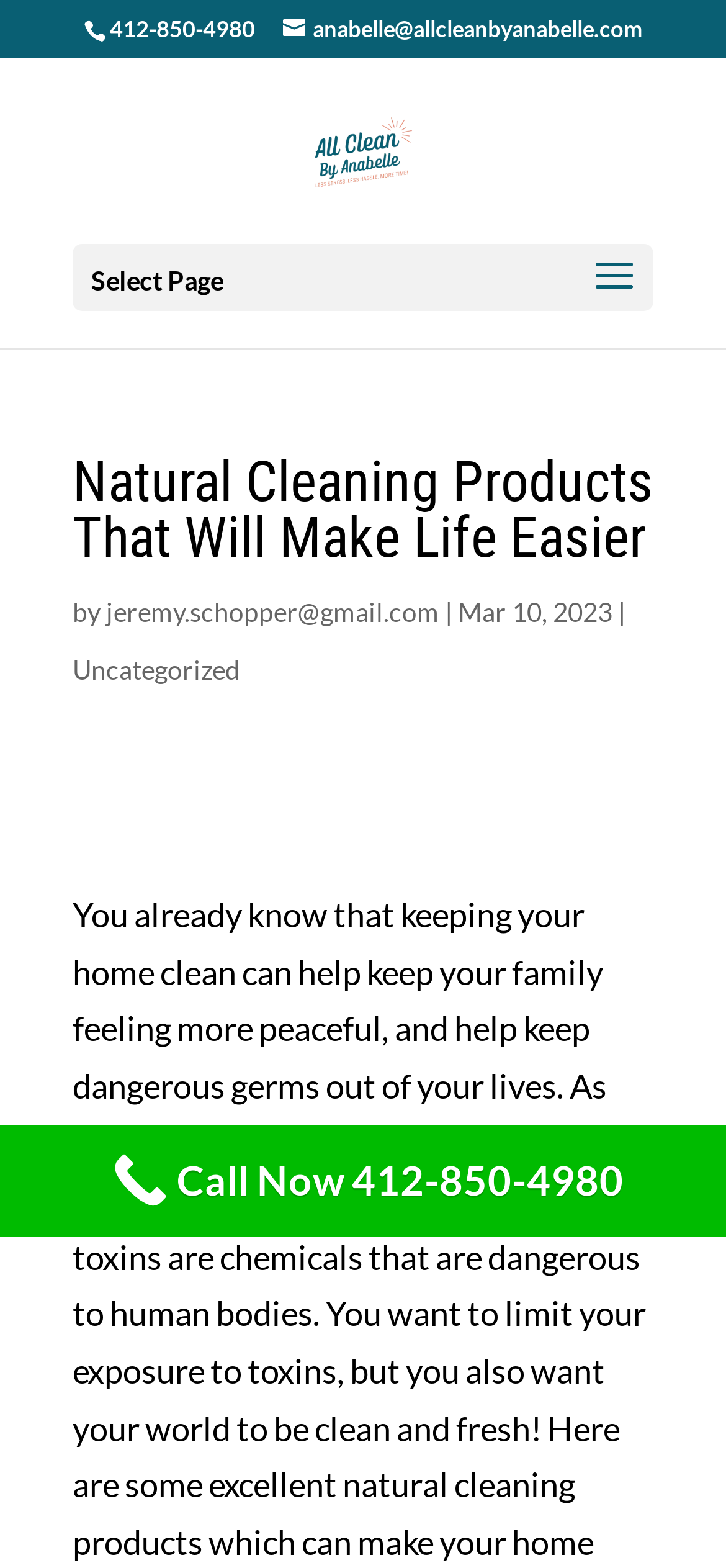What is the primary heading on this webpage?

Natural Cleaning Products That Will Make Life Easier